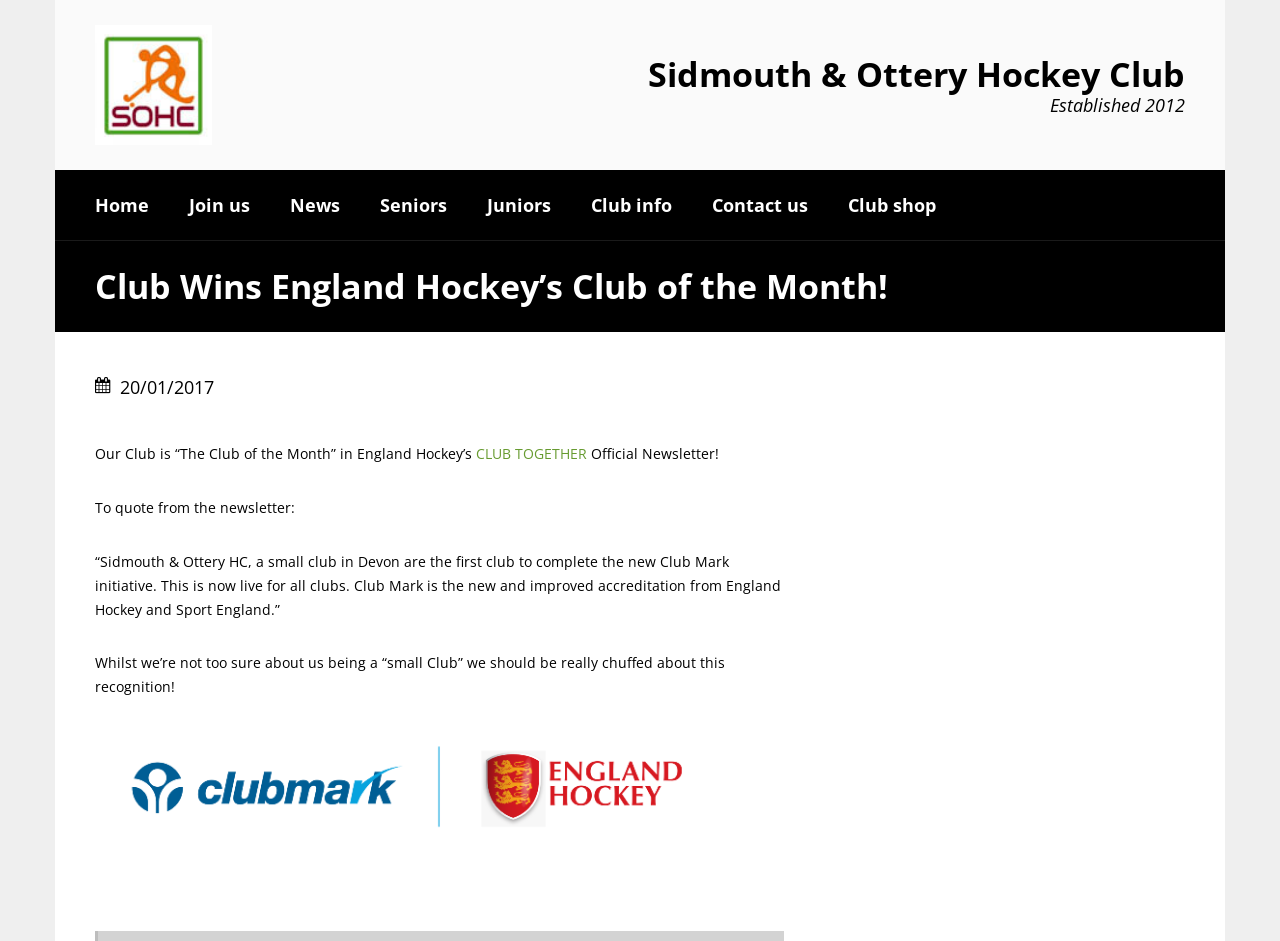Could you specify the bounding box coordinates for the clickable section to complete the following instruction: "Learn more about 'Sidmouth & Ottery Hockey Club'"?

[0.074, 0.027, 0.226, 0.154]